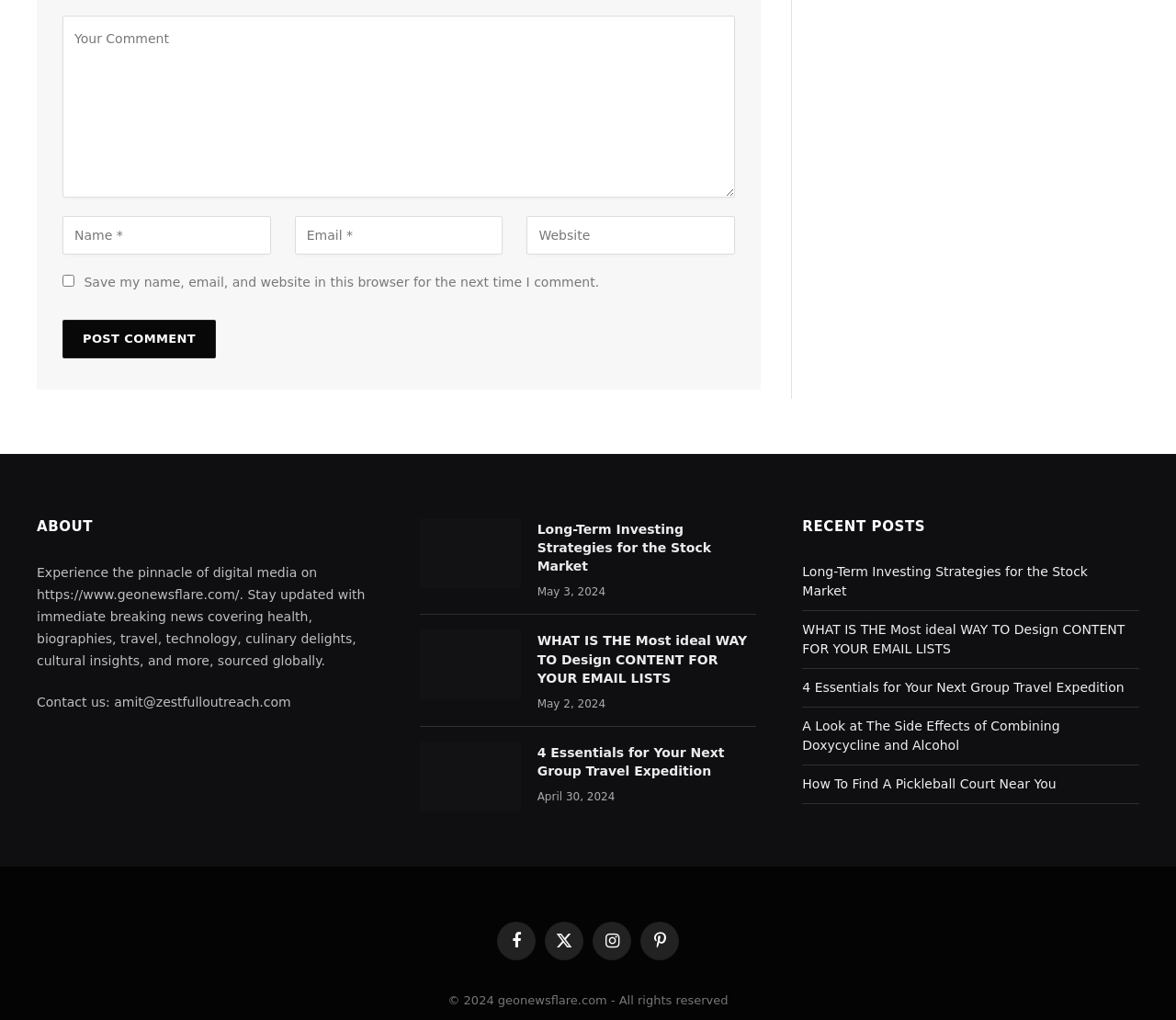Specify the bounding box coordinates (top-left x, top-left y, bottom-right x, bottom-right y) of the UI element in the screenshot that matches this description: name="comment" placeholder="Your Comment"

[0.053, 0.016, 0.625, 0.194]